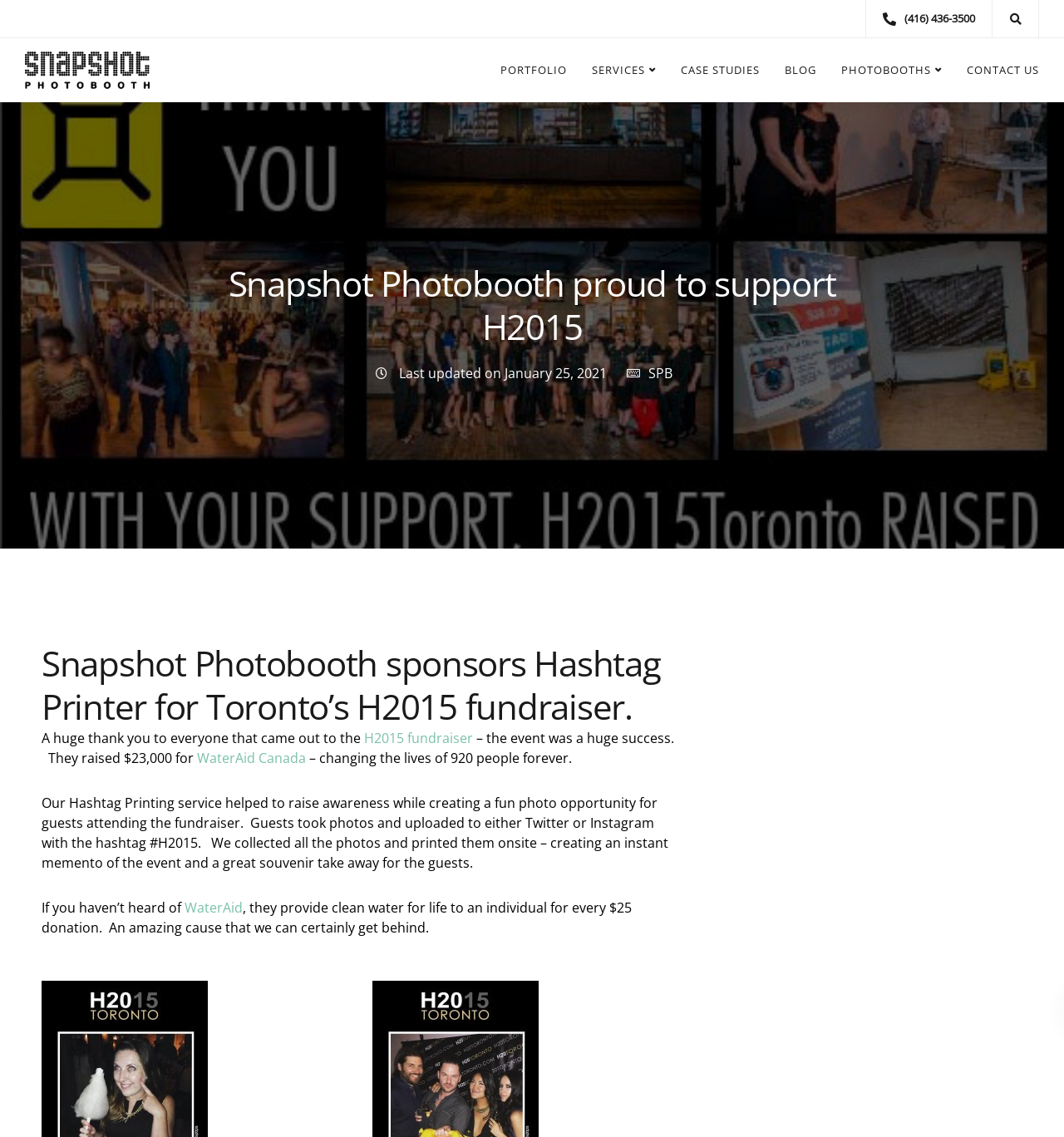Show me the bounding box coordinates of the clickable region to achieve the task as per the instruction: "Read the blog".

[0.726, 0.034, 0.779, 0.09]